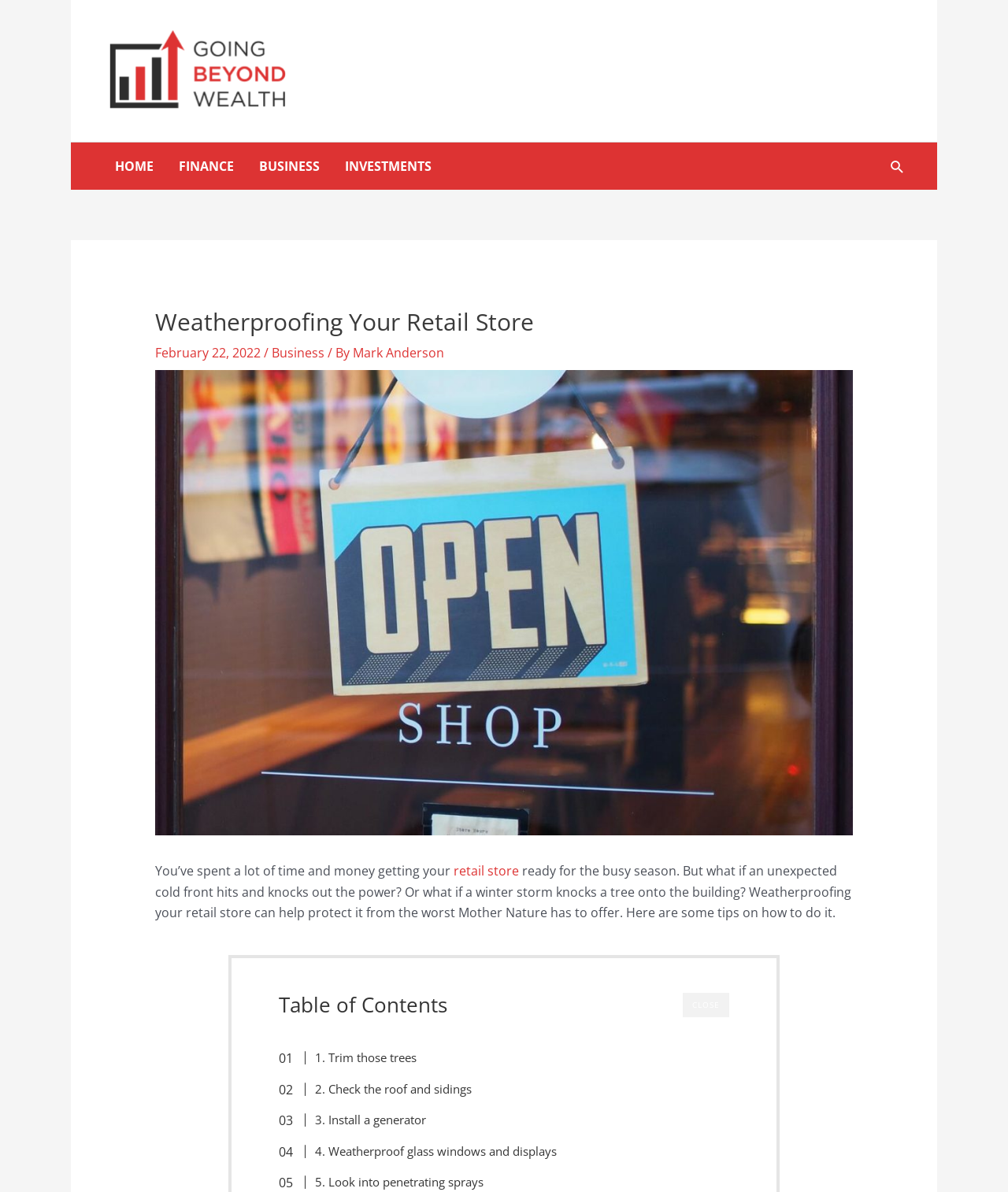Please determine the bounding box of the UI element that matches this description: 5. Look into penetrating sprays. The coordinates should be given as (top-left x, top-left y, bottom-right x, bottom-right y), with all values between 0 and 1.

[0.293, 0.984, 0.48, 1.0]